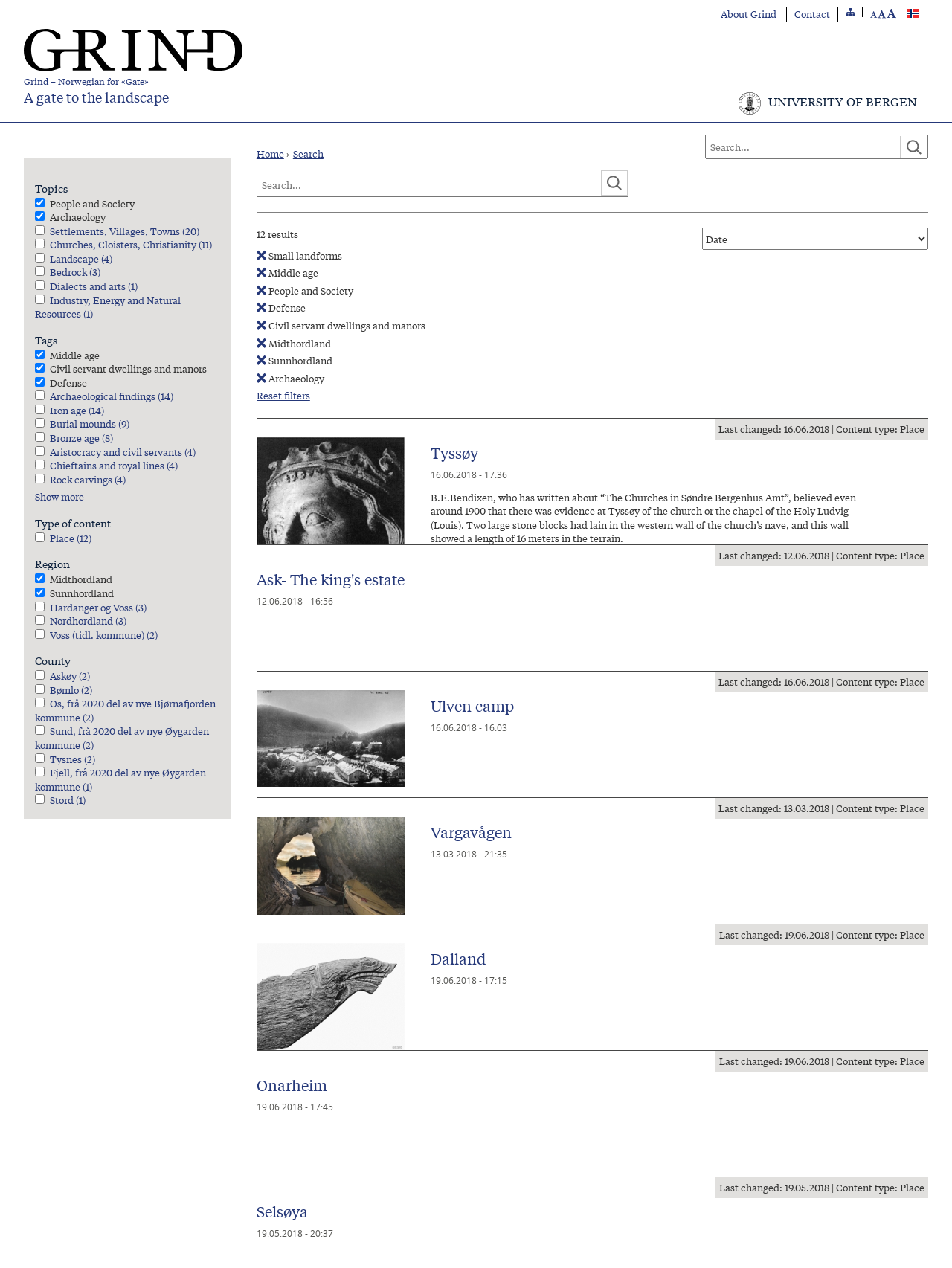How many filters are currently applied?
Please analyze the image and answer the question with as much detail as possible.

Two filters are currently applied, which is indicated by the checked checkboxes 'Remove People and Society filter' and 'Remove Archaeology filter' on the webpage.